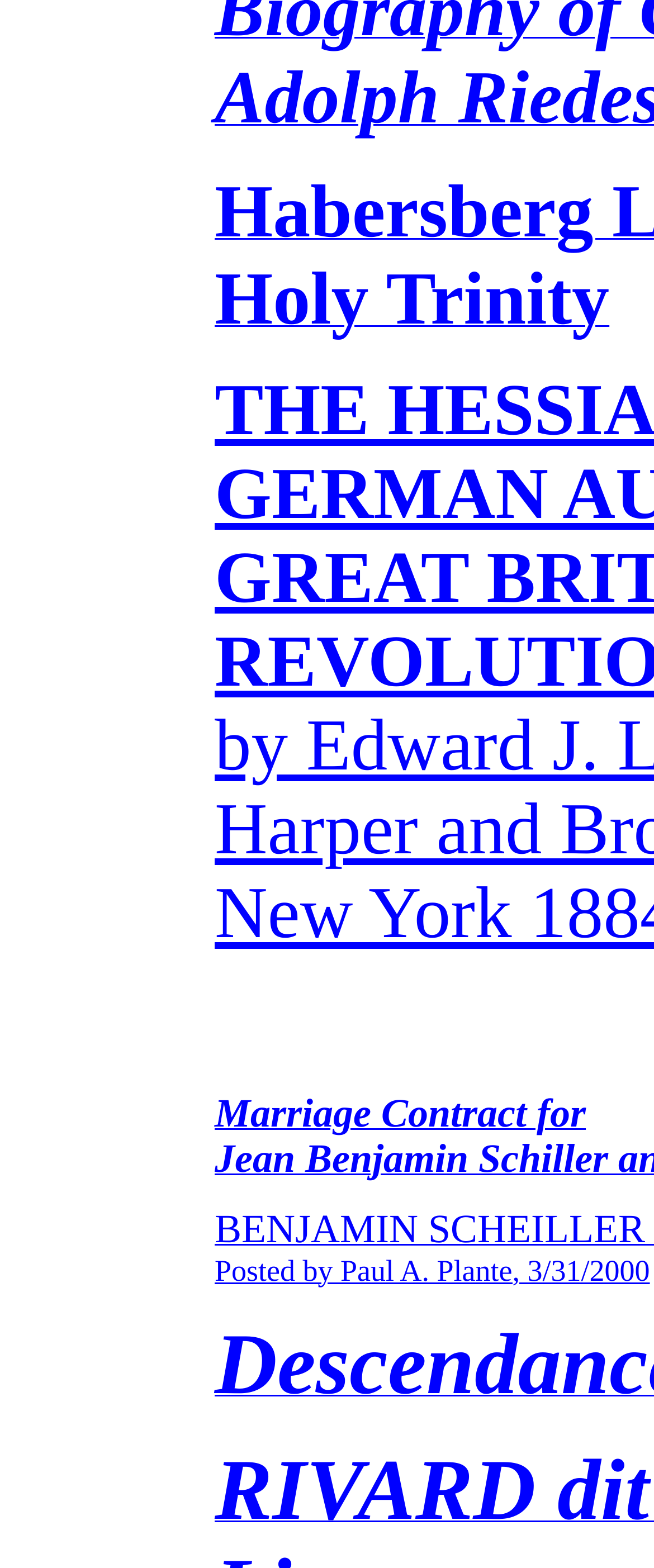Given the description: "Marriage Contract for", determine the bounding box coordinates of the UI element. The coordinates should be formatted as four float numbers between 0 and 1, [left, top, right, bottom].

[0.328, 0.707, 0.896, 0.723]